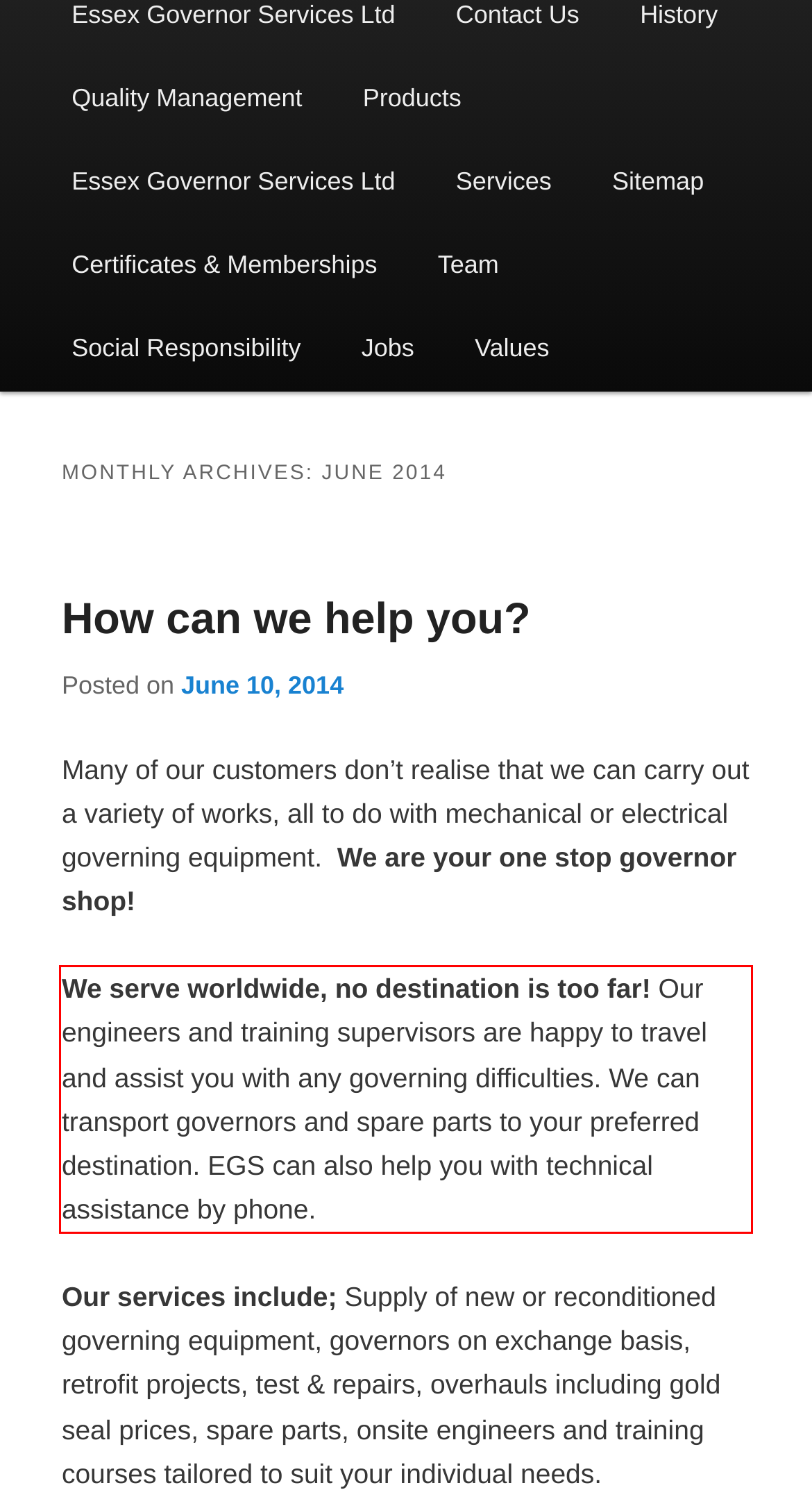Please use OCR to extract the text content from the red bounding box in the provided webpage screenshot.

We serve worldwide, no destination is too far! Our engineers and training supervisors are happy to travel and assist you with any governing difficulties. We can transport governors and spare parts to your preferred destination. EGS can also help you with technical assistance by phone.